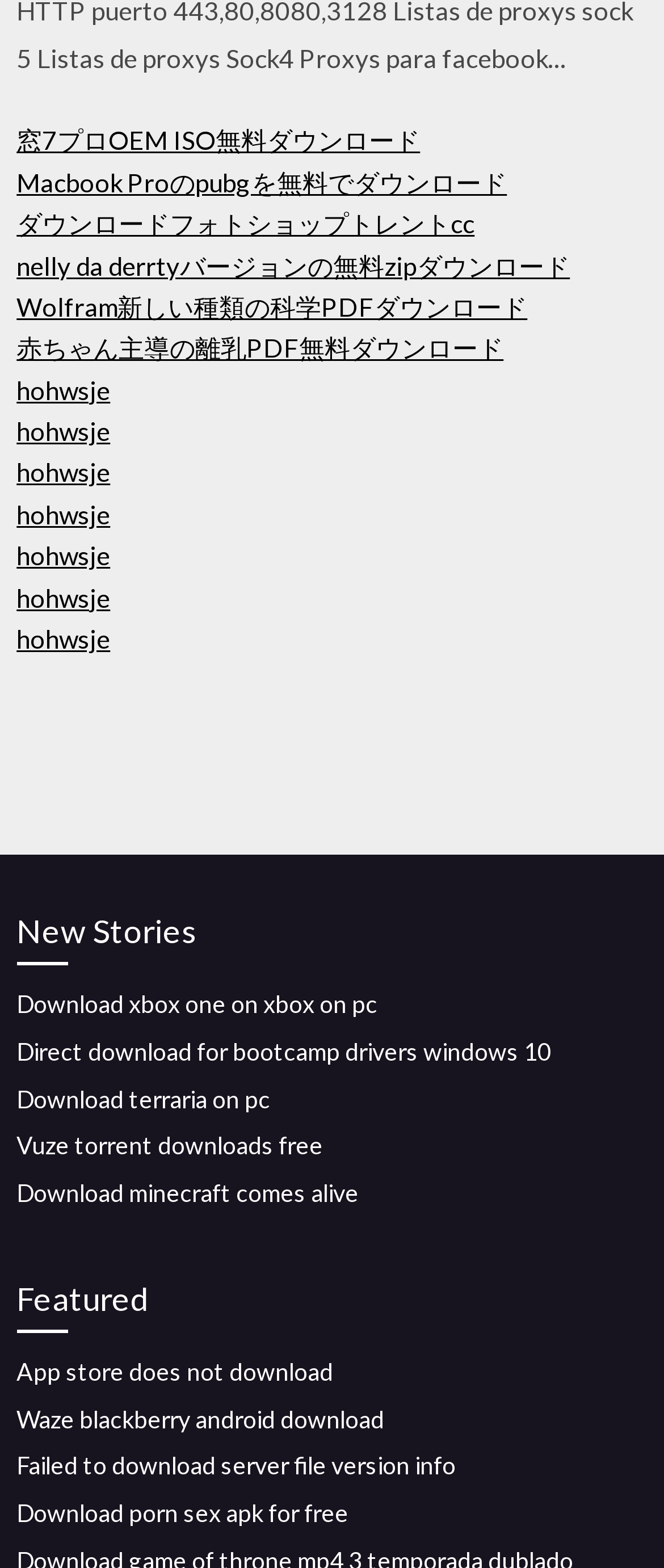Determine the bounding box coordinates for the clickable element required to fulfill the instruction: "Download Terraria on PC". Provide the coordinates as four float numbers between 0 and 1, i.e., [left, top, right, bottom].

[0.025, 0.691, 0.407, 0.71]